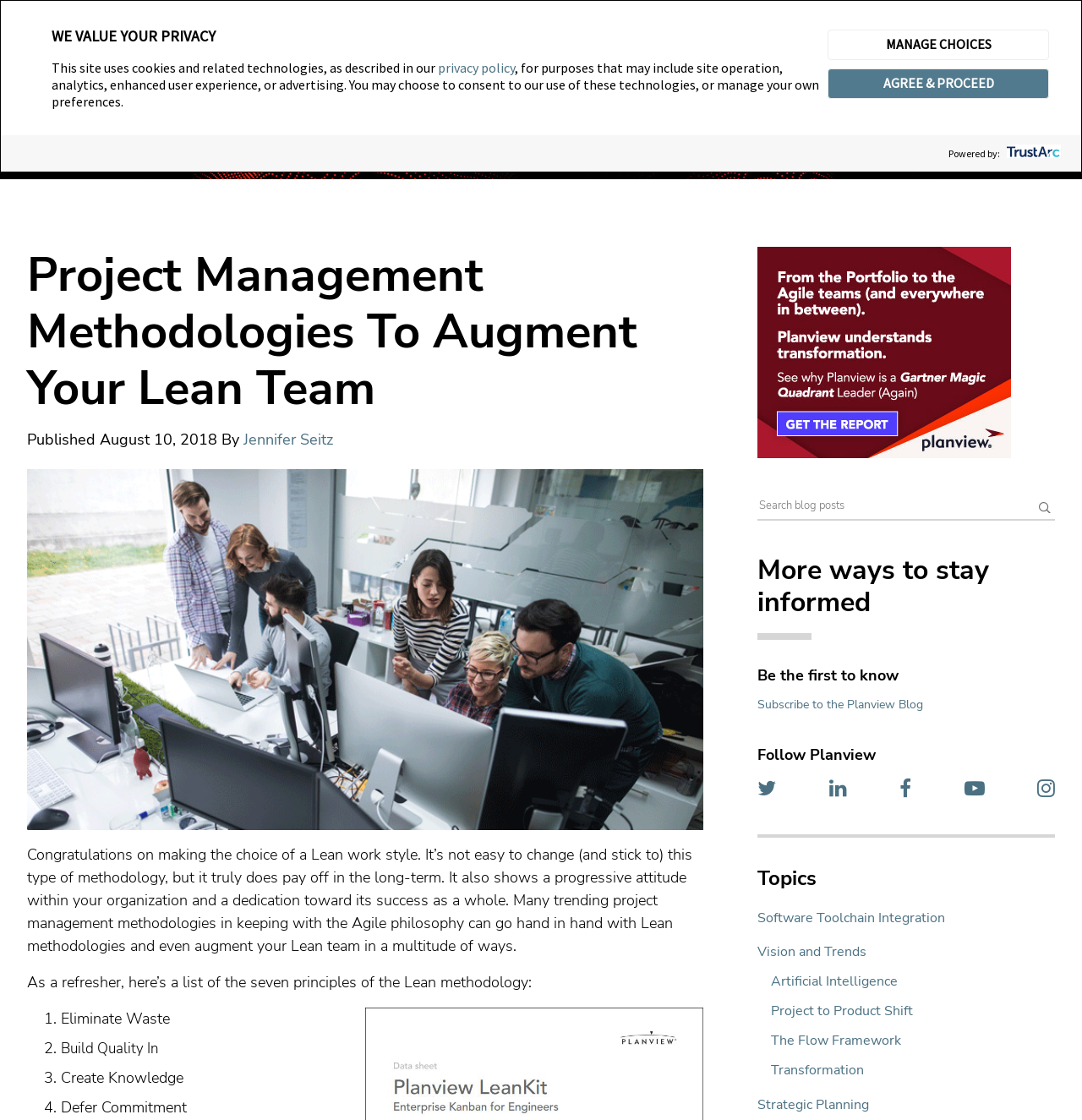Please find the bounding box coordinates of the element that must be clicked to perform the given instruction: "Search for something". The coordinates should be four float numbers from 0 to 1, i.e., [left, top, right, bottom].

[0.7, 0.445, 0.957, 0.463]